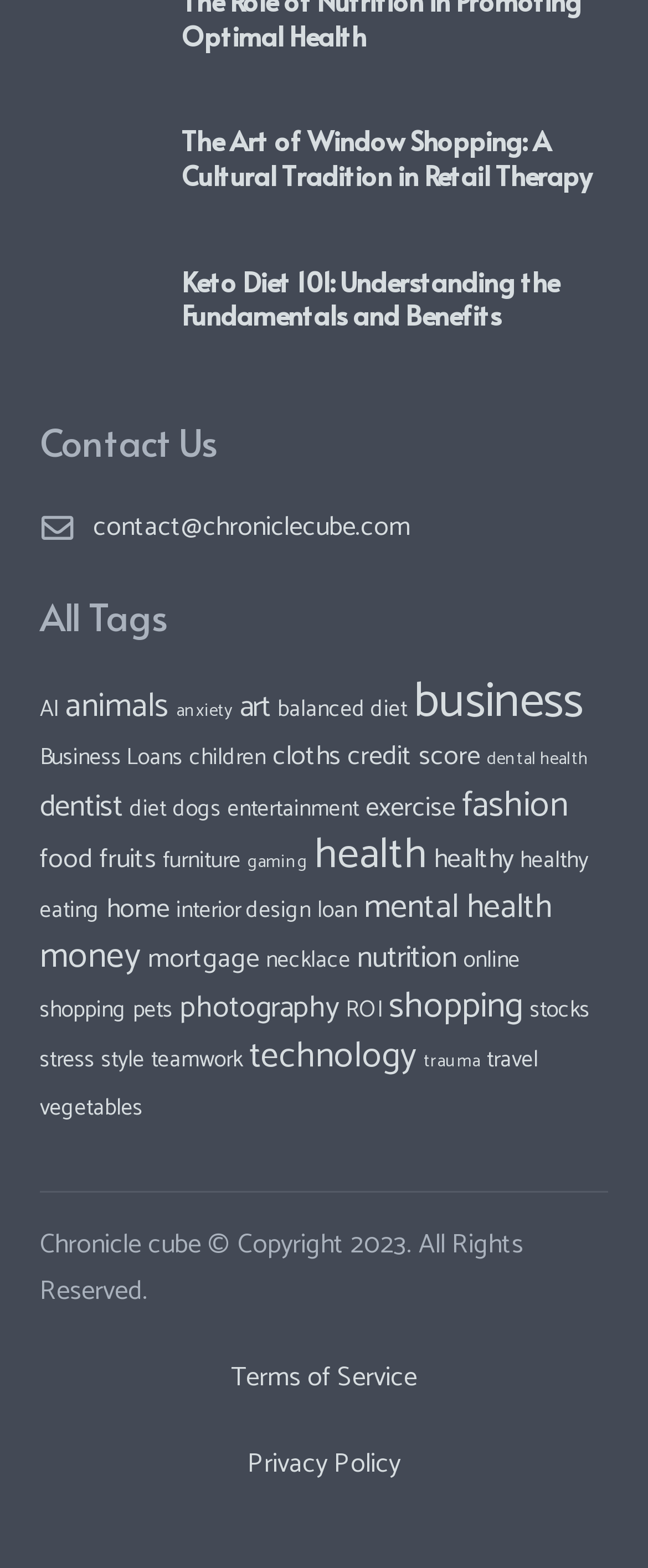Pinpoint the bounding box coordinates for the area that should be clicked to perform the following instruction: "Leave a comment".

None